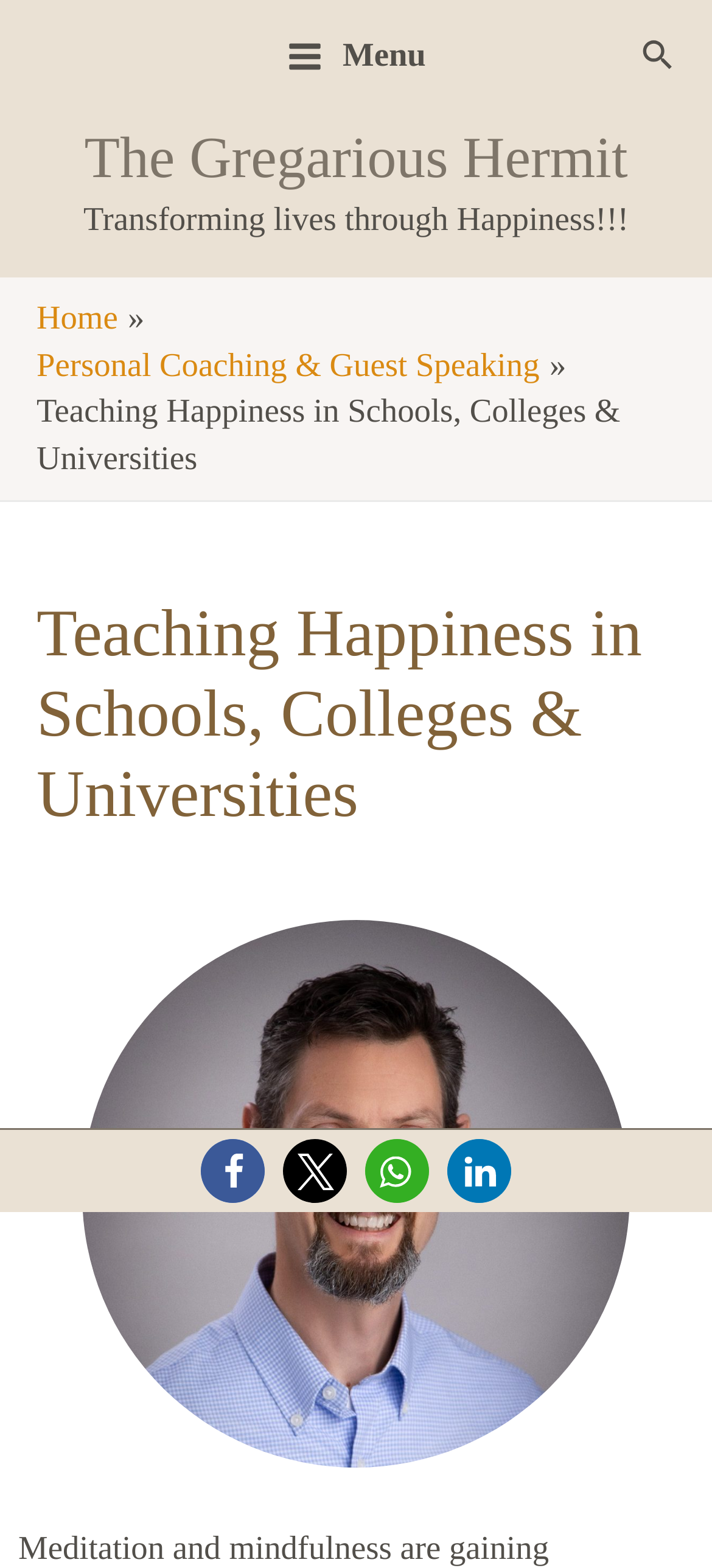Determine the bounding box coordinates of the element that should be clicked to execute the following command: "Click the main menu button".

[0.367, 0.0, 0.633, 0.071]